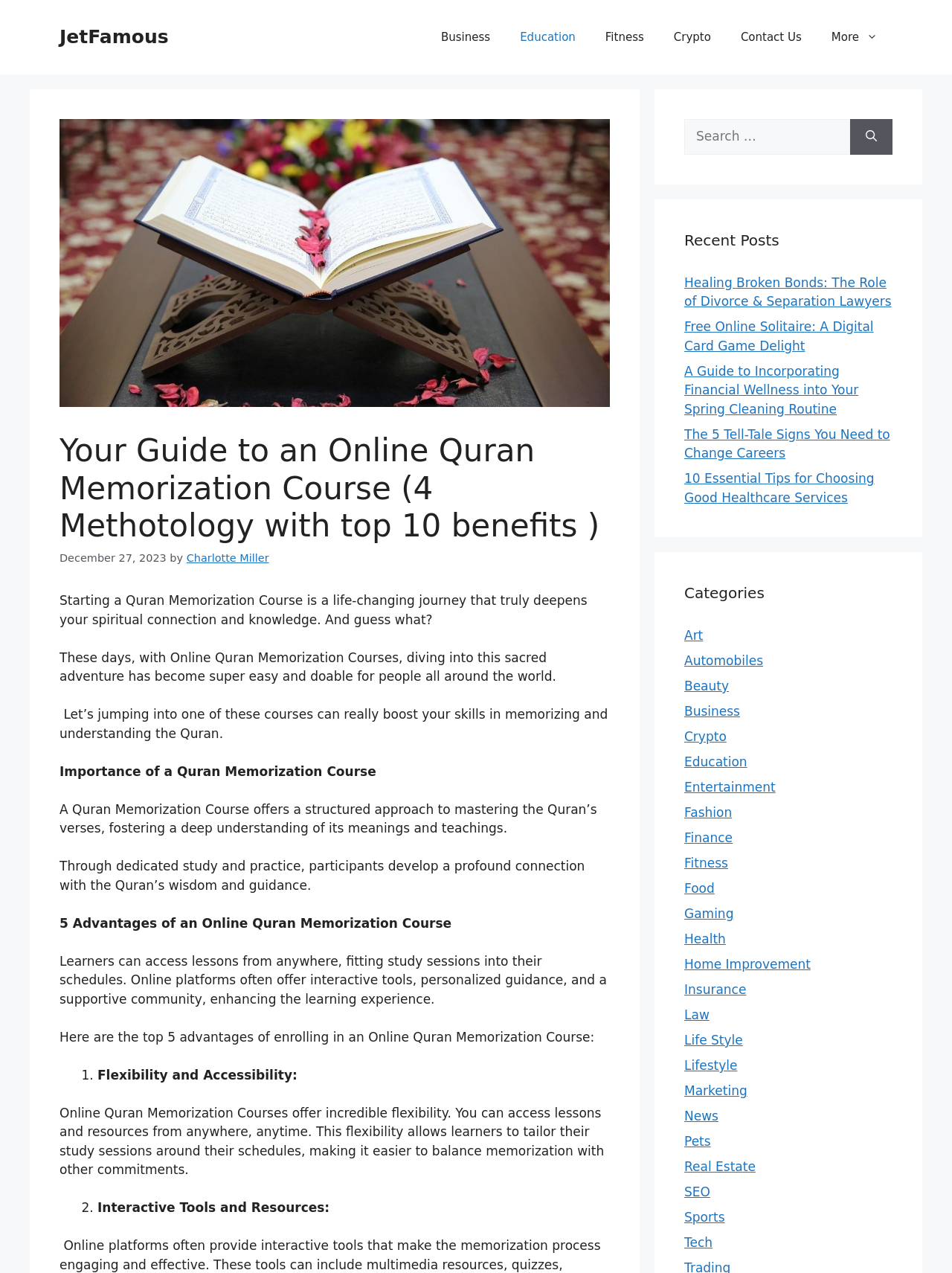What is the author of the article?
Please use the image to provide an in-depth answer to the question.

The author of the article can be found by looking at the header section of the webpage, where the name 'Charlotte Miller' is mentioned as the author.